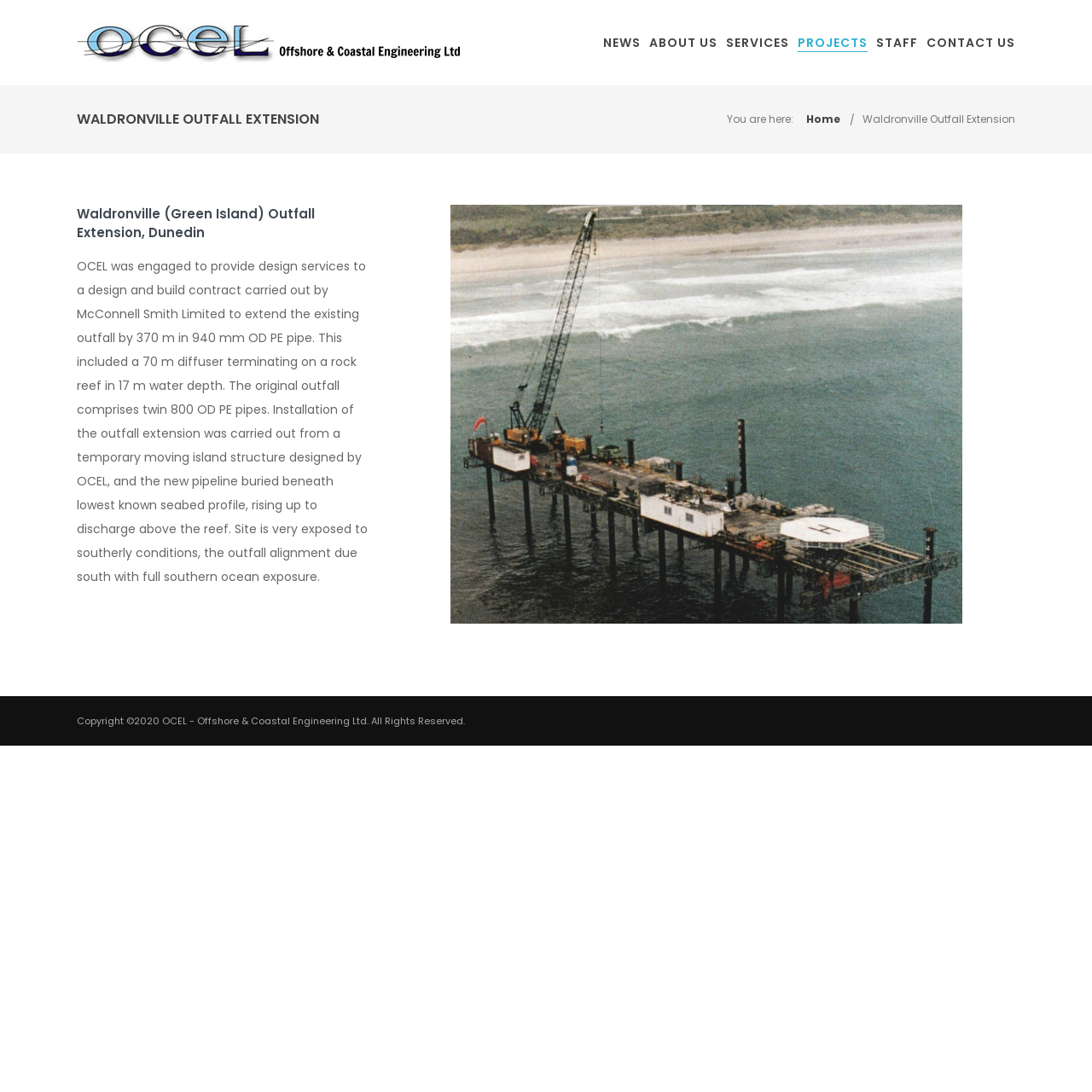Please provide a detailed answer to the question below based on the screenshot: 
What is the company that carried out the design and build contract?

The company that carried out the design and build contract can be found in the static text element with the text 'OCEL was engaged to provide design services to a design and build contract carried out by McConnell Smith Limited'.